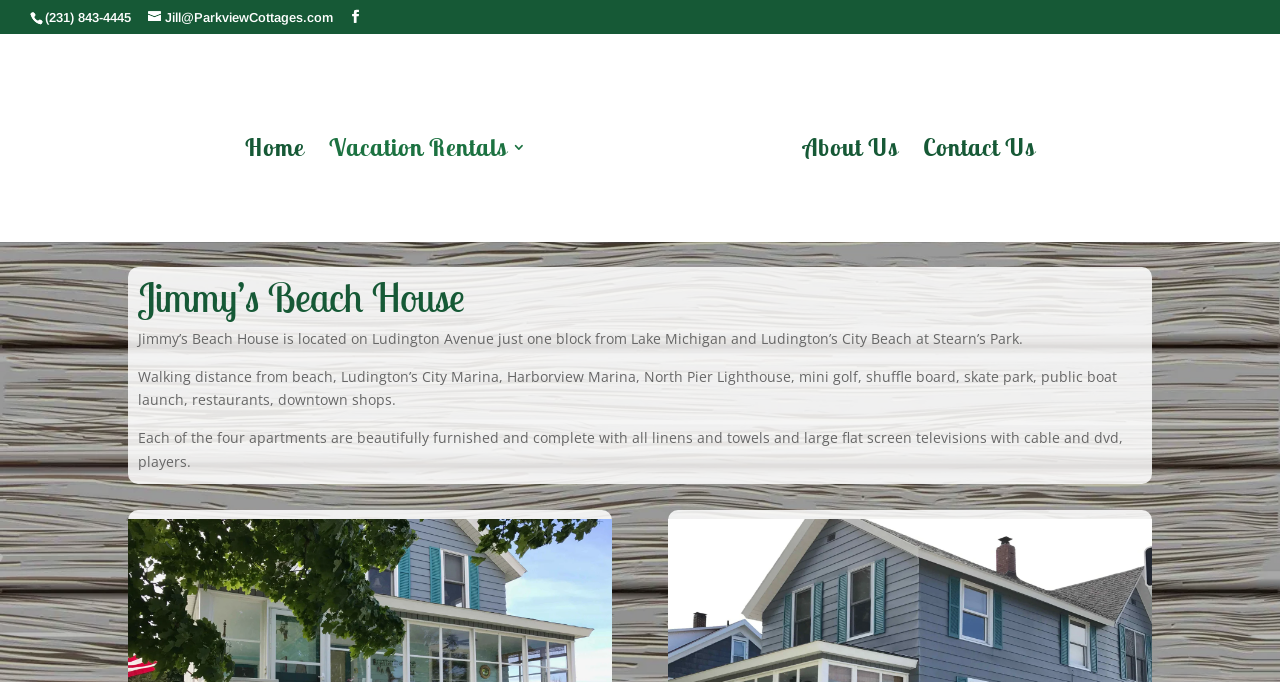What is the location of Jimmy’s Beach House?
Please answer the question as detailed as possible based on the image.

I found the location by reading the static text element that describes the location, which states that 'Jimmy’s Beach House is located on Ludington Avenue...'.